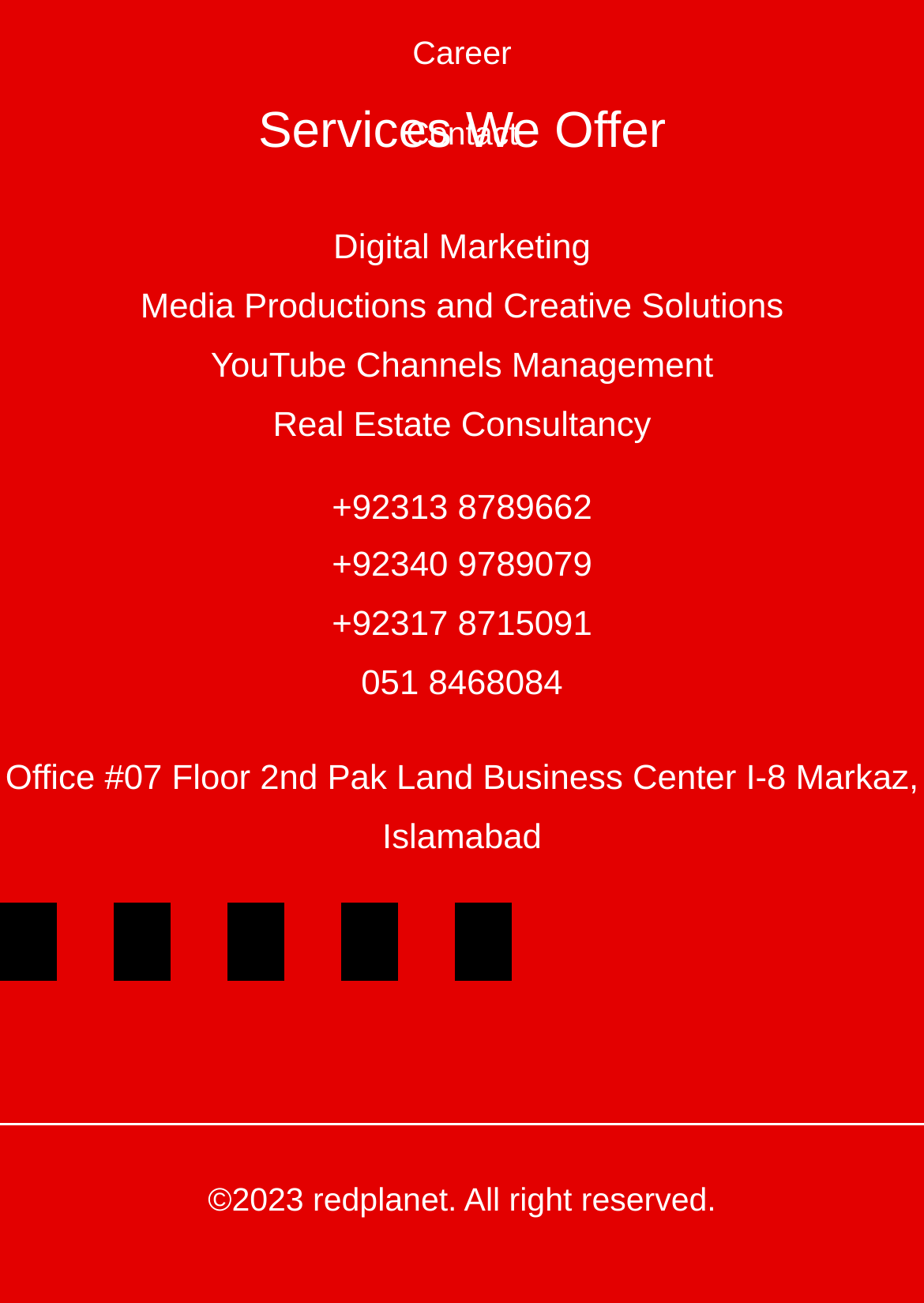Provide the bounding box coordinates for the area that should be clicked to complete the instruction: "Click on Career".

[0.446, 0.019, 0.554, 0.082]